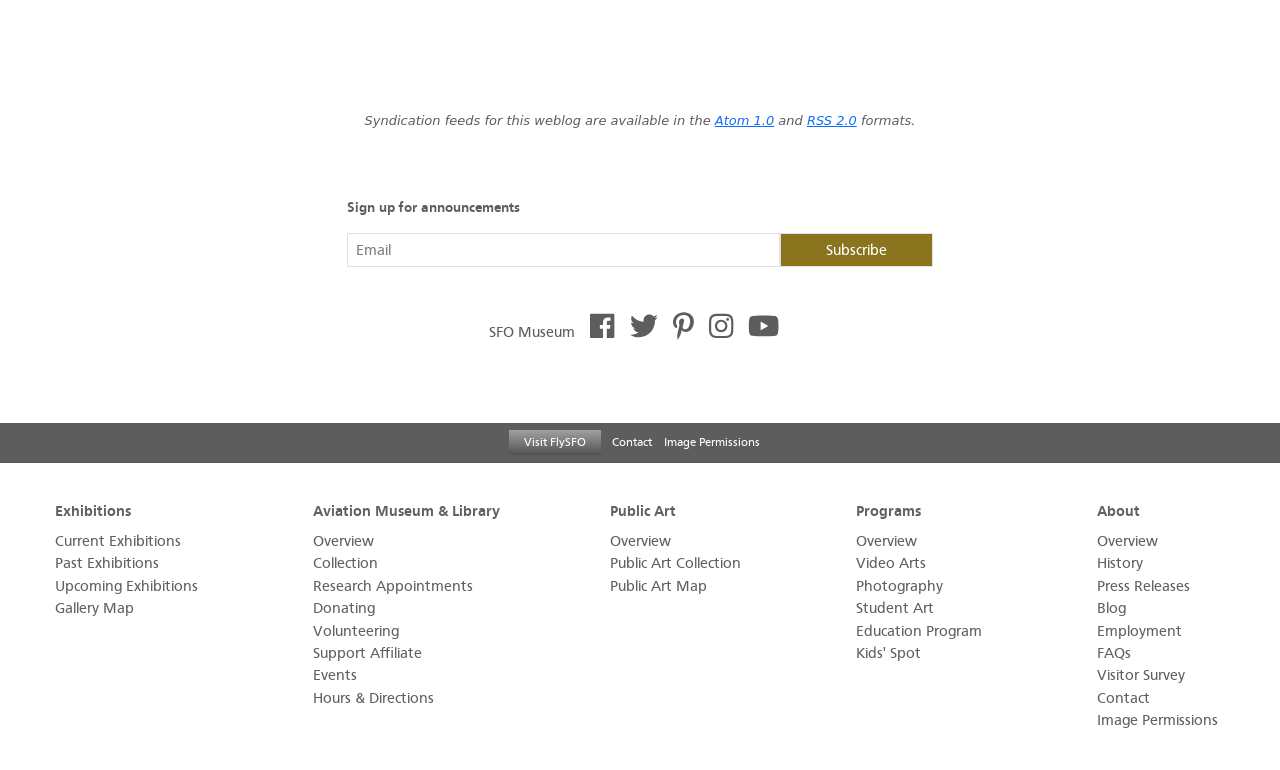Pinpoint the bounding box coordinates of the clickable element to carry out the following instruction: "Search for Image Permissions."

[0.857, 0.925, 0.951, 0.947]